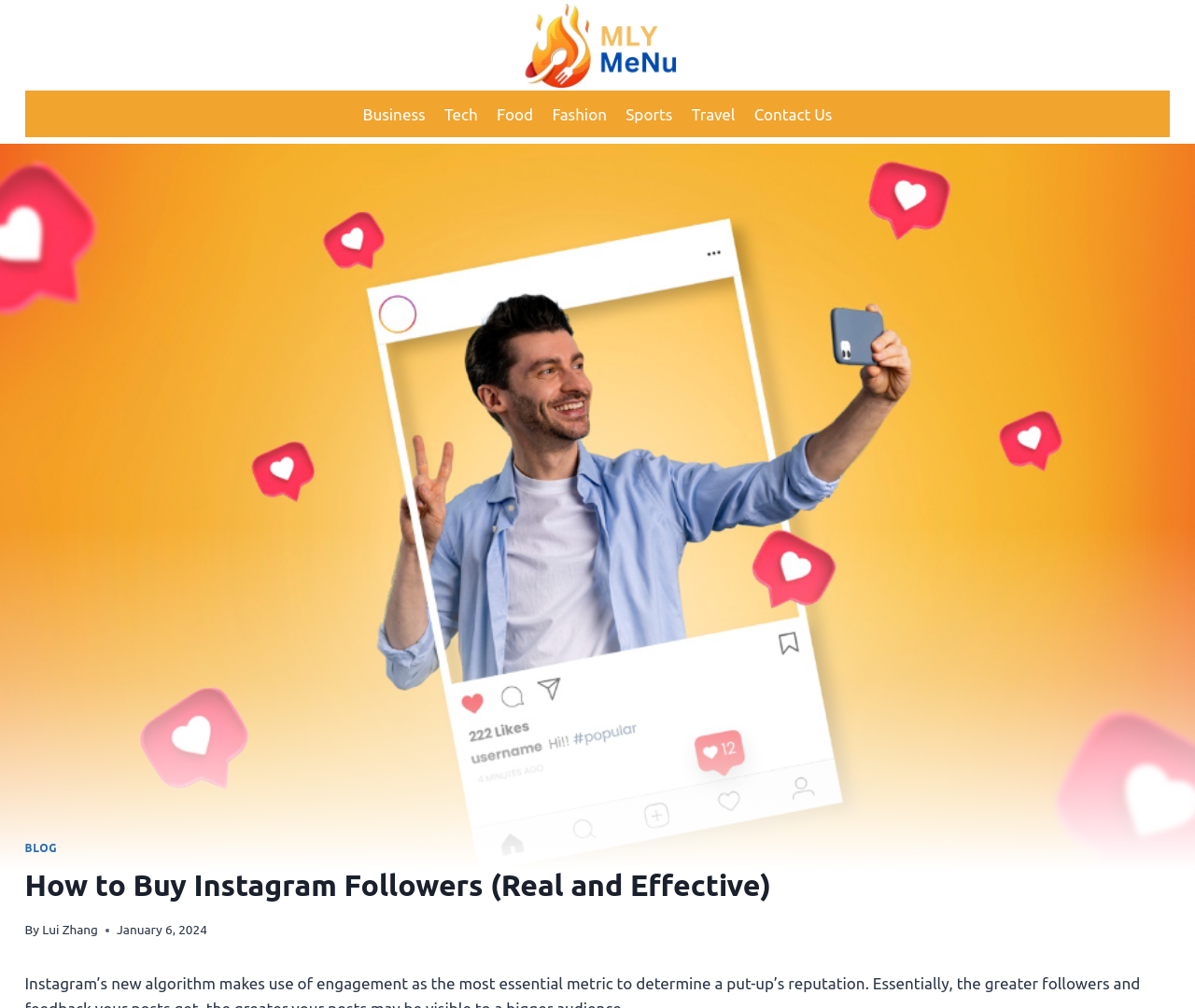Elaborate on the webpage's design and content in a detailed caption.

The webpage is about buying Instagram followers, with a focus on real and effective methods. At the top left corner, there is a menu icon labeled "MLY Menu" accompanied by an image. Below this, there is a primary navigation menu with 7 links: "Business", "Tech", "Food", "Fashion", "Sports", "Travel", and "Contact Us". These links are horizontally aligned and take up about half of the screen width.

The main content of the webpage is an article titled "How to Buy Instagram Followers (Real and Effective)". The article title is a heading, and below it, there is a byline "By Lui Zhang" and a publication date "January 6, 2024". The article itself takes up most of the screen, with a large image at the top that spans the full width of the screen.

There is also a "BLOG" link at the top right corner of the article, which appears to be a secondary navigation link. Overall, the webpage has a simple layout with a clear hierarchy of elements, making it easy to navigate and read.